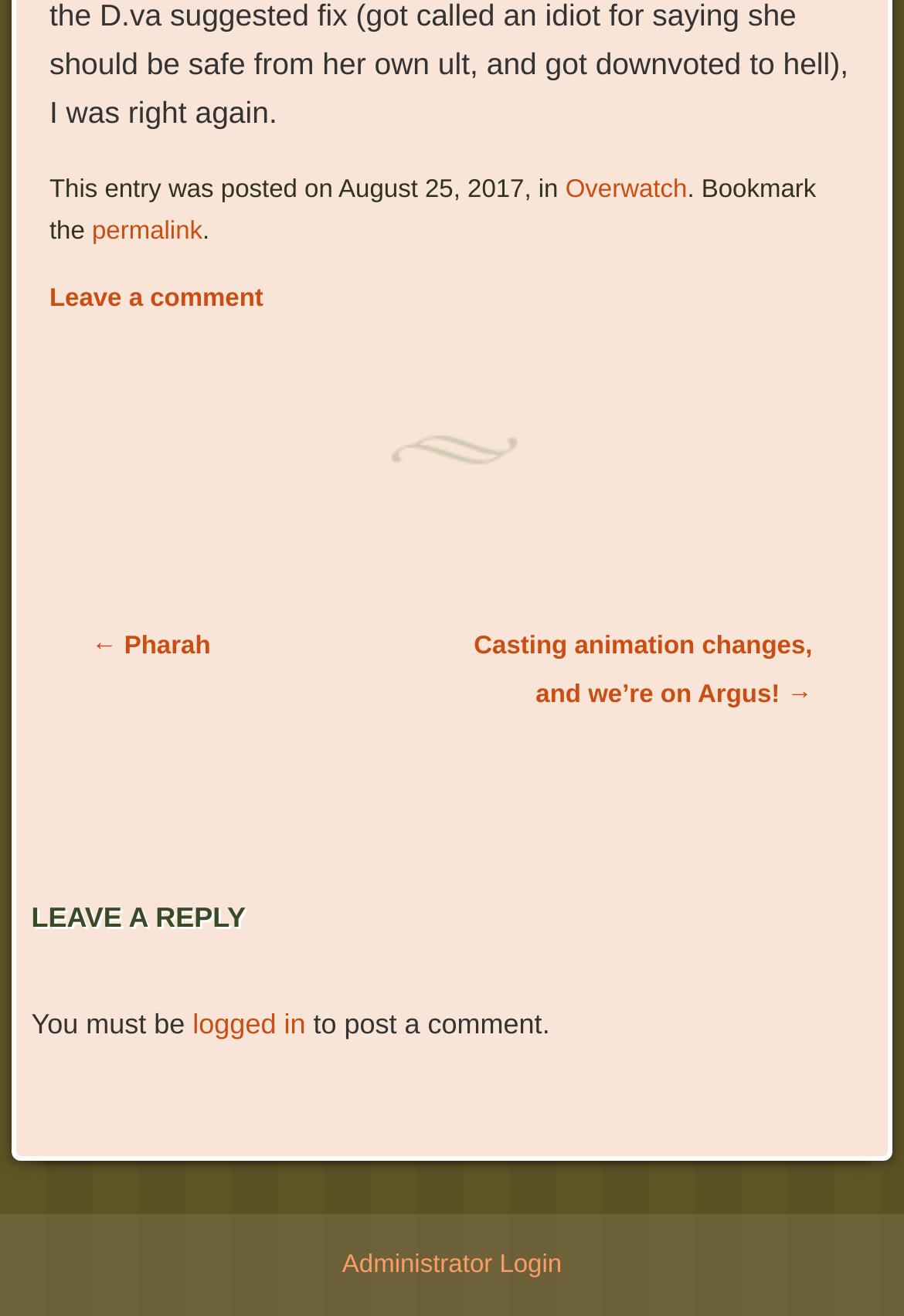What is the purpose of the link at the bottom?
Please provide a single word or phrase based on the screenshot.

Administrator Login